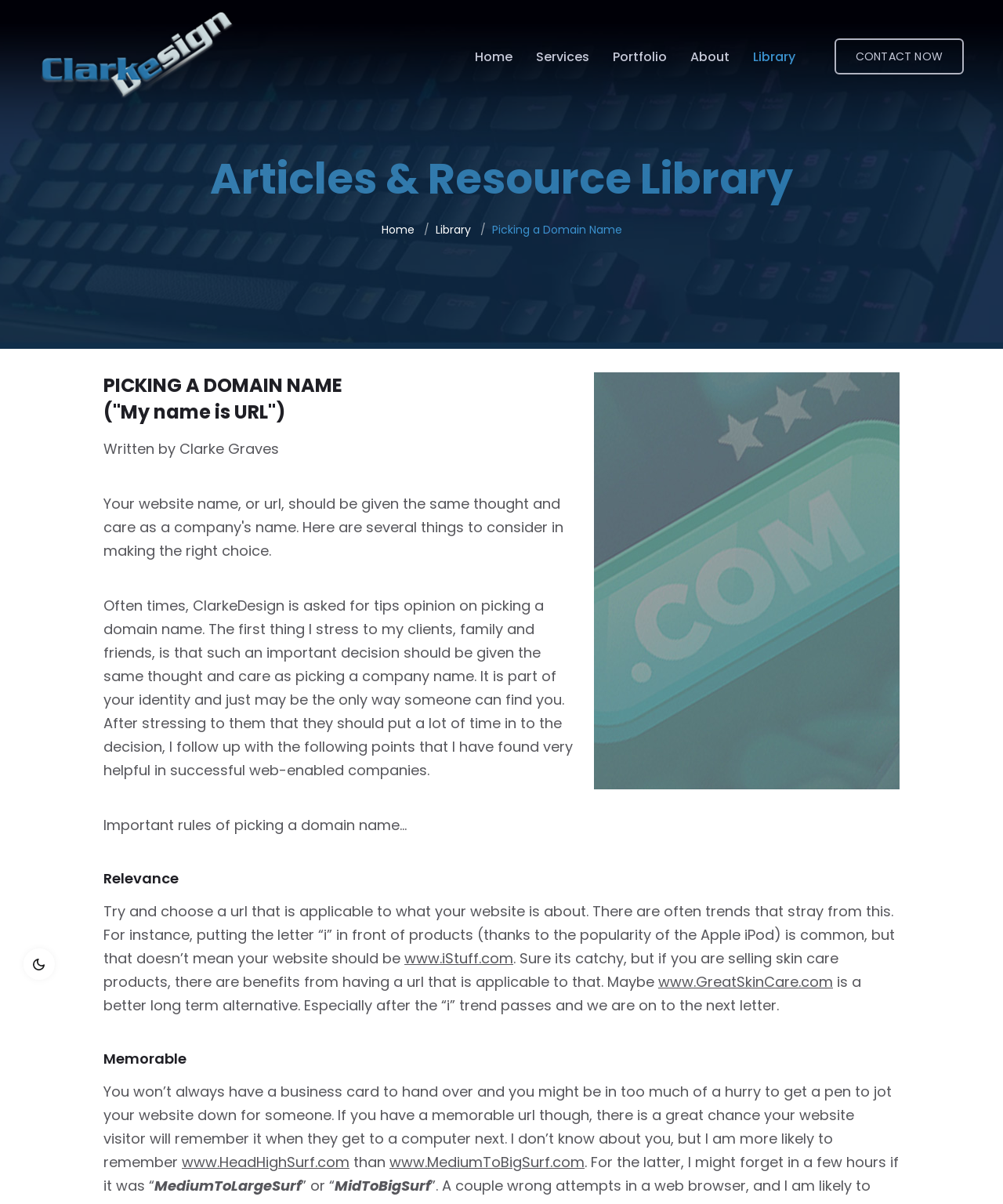Specify the bounding box coordinates of the element's region that should be clicked to achieve the following instruction: "Go to Home page". The bounding box coordinates consist of four float numbers between 0 and 1, in the format [left, top, right, bottom].

[0.473, 0.025, 0.511, 0.069]